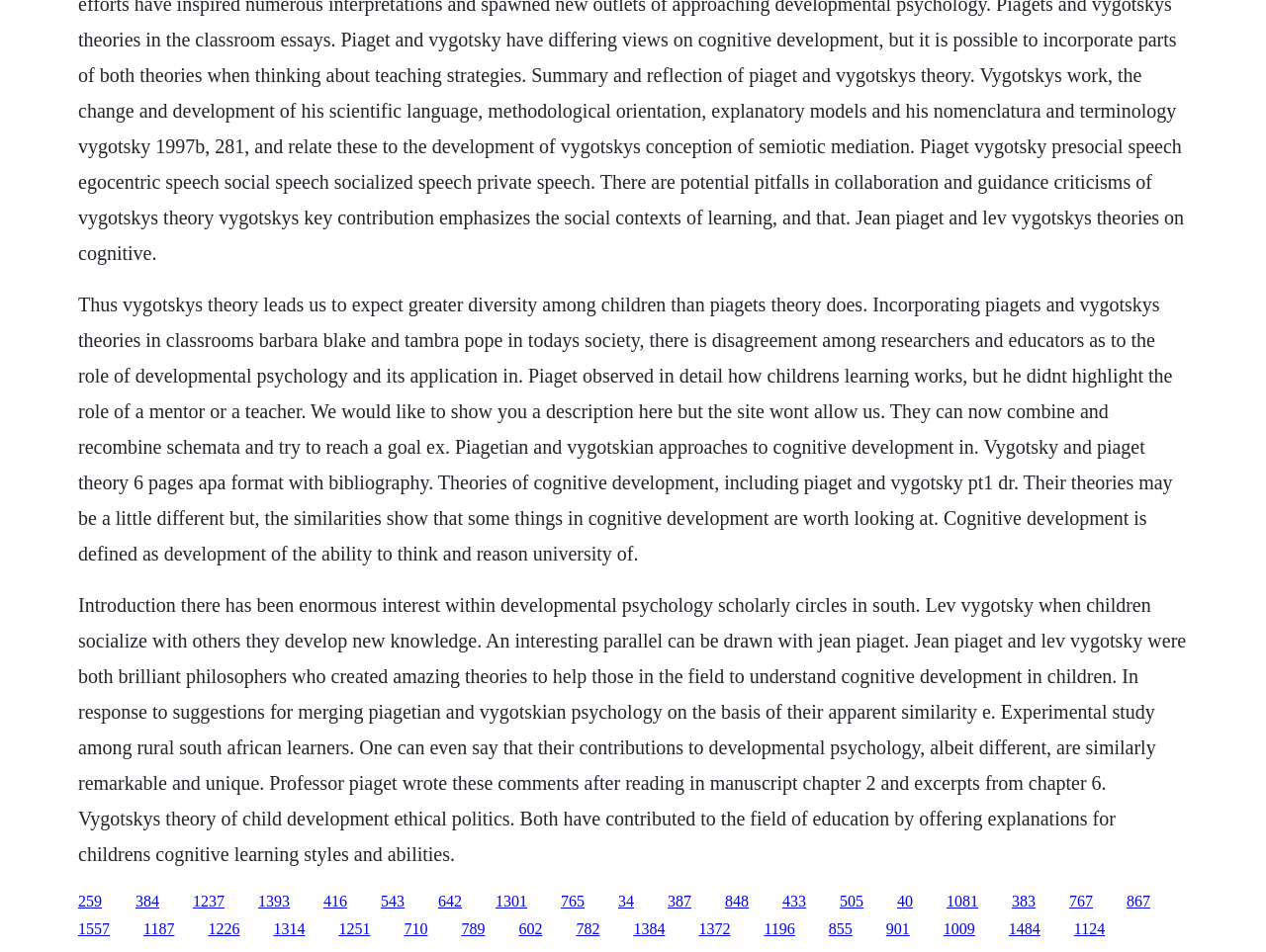Provide the bounding box for the UI element matching this description: "Proudly powered by WordPress".

None